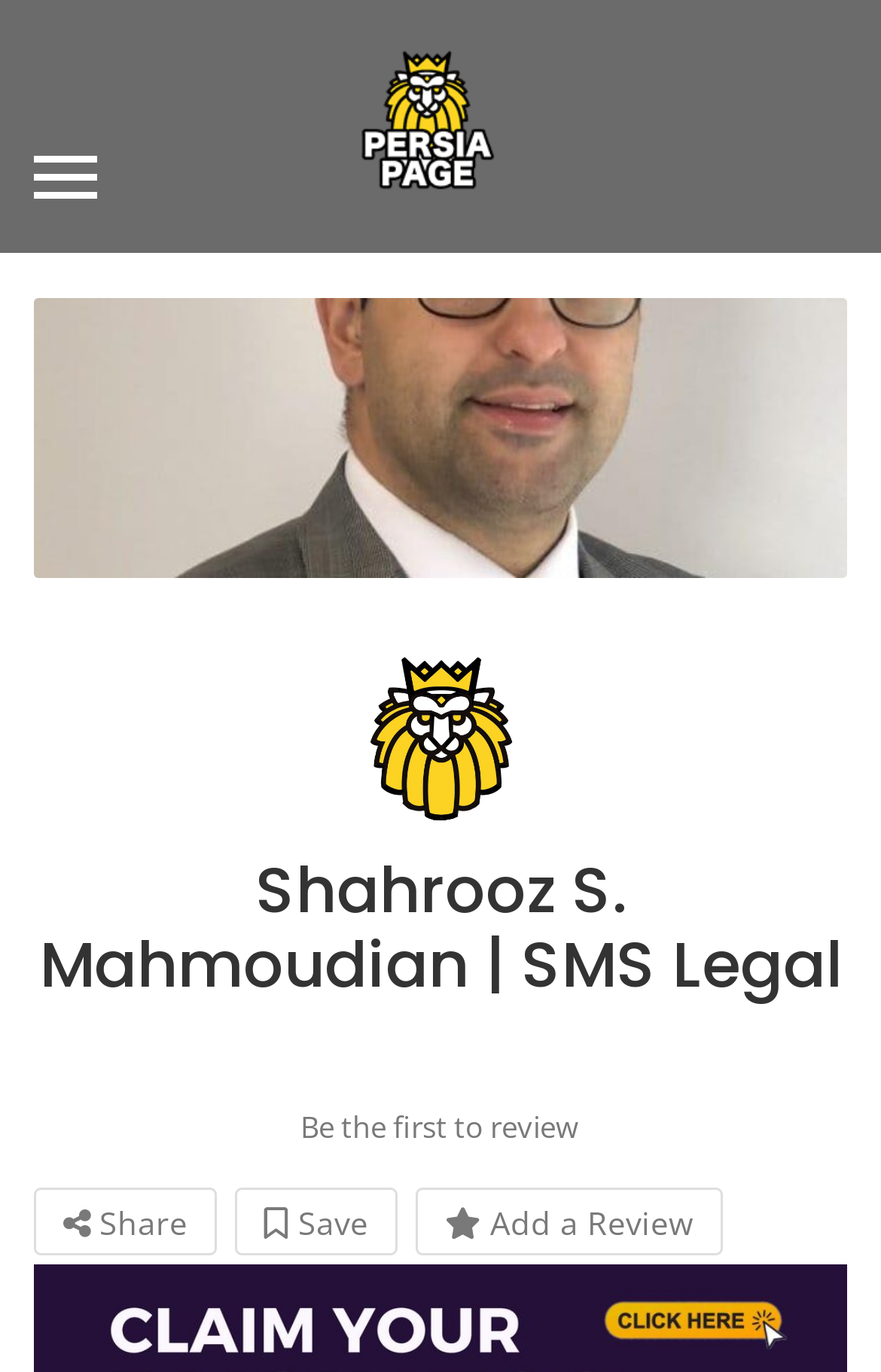What is the profession of Shahrooz S. Mahmoudian?
Please provide a single word or phrase answer based on the image.

Lawyer